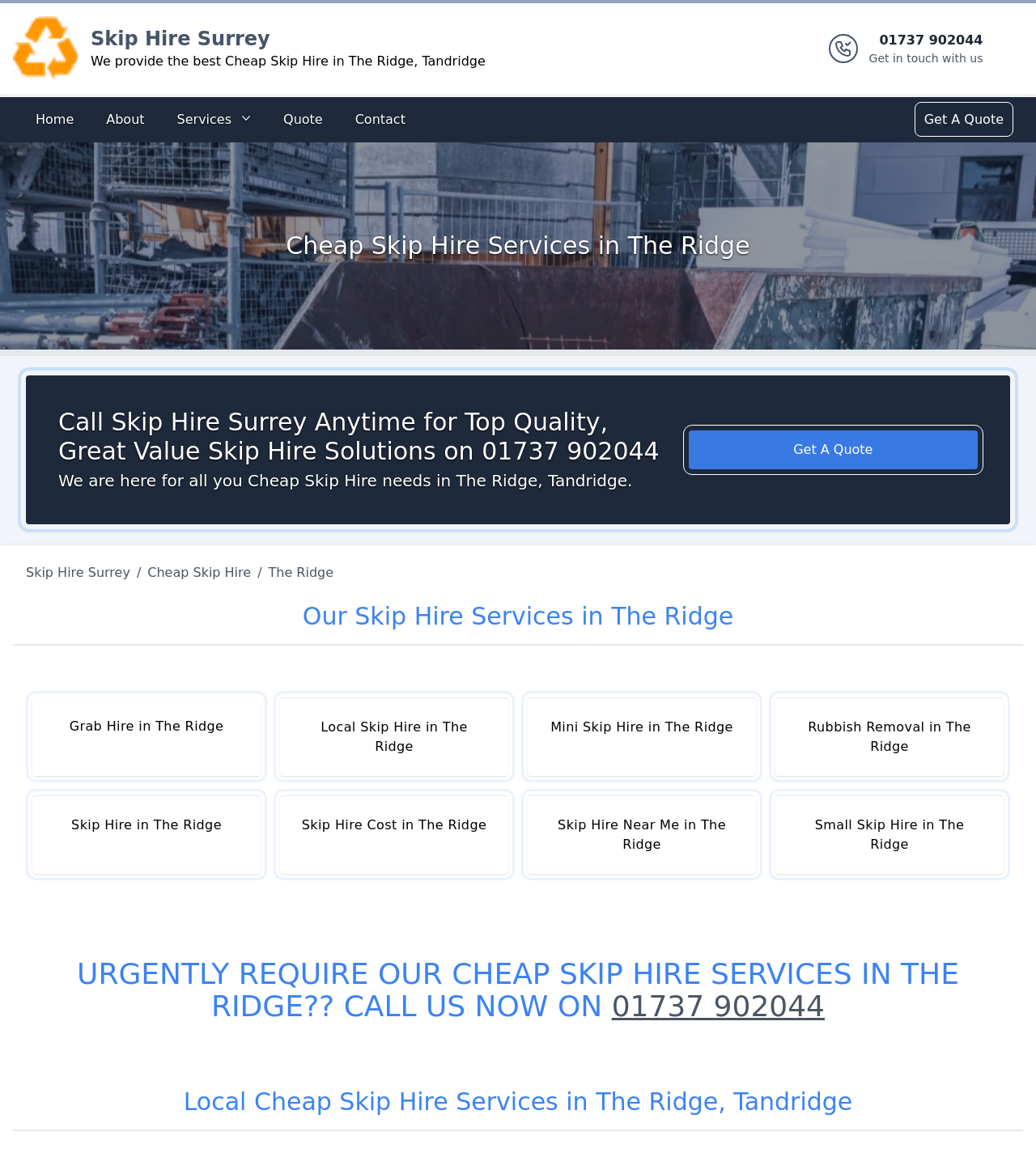Identify the bounding box coordinates for the UI element described as: "Home". The coordinates should be provided as four floats between 0 and 1: [left, top, right, bottom].

[0.025, 0.09, 0.081, 0.117]